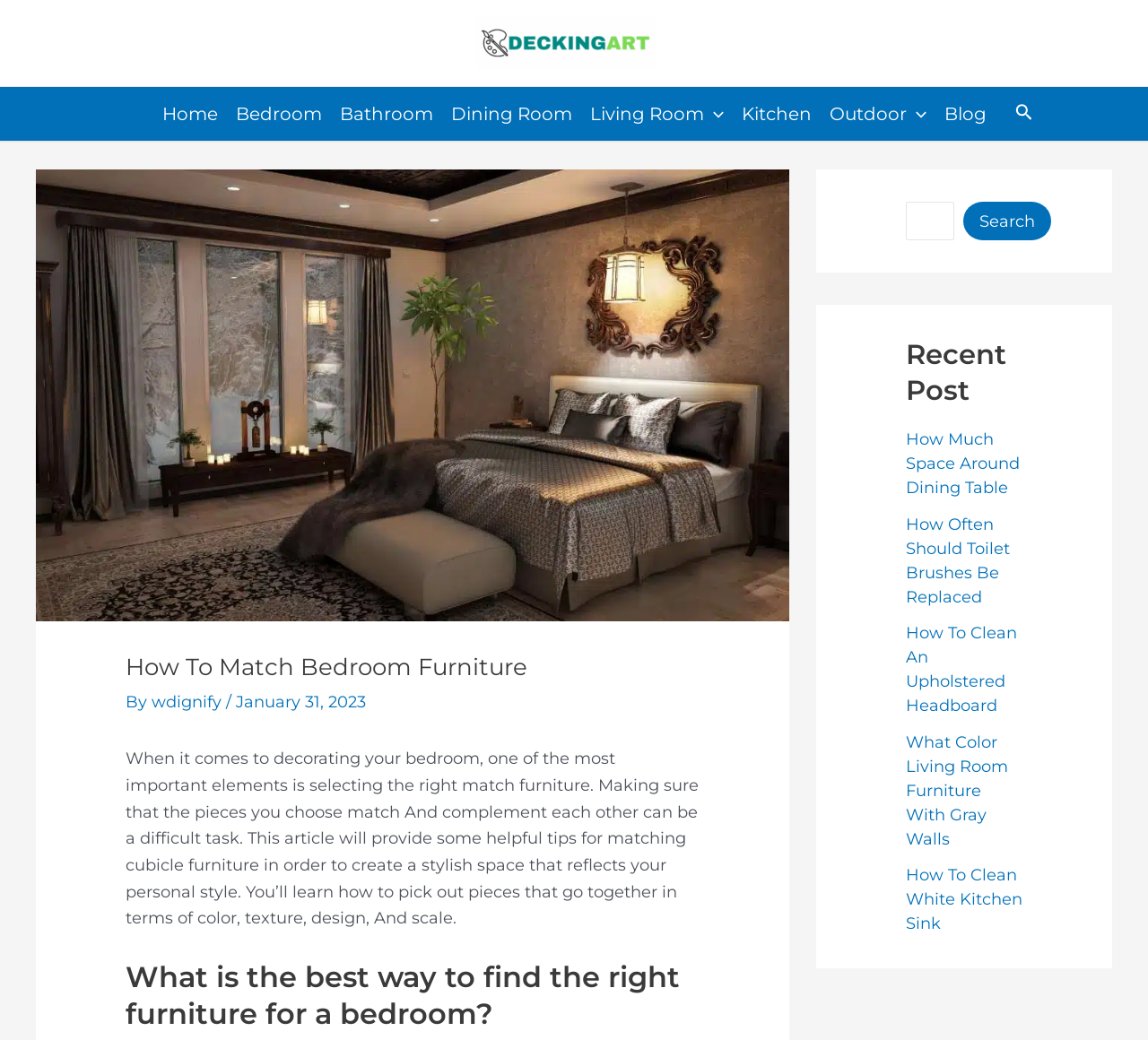Show the bounding box coordinates for the element that needs to be clicked to execute the following instruction: "Search for something". Provide the coordinates in the form of four float numbers between 0 and 1, i.e., [left, top, right, bottom].

[0.789, 0.194, 0.891, 0.231]